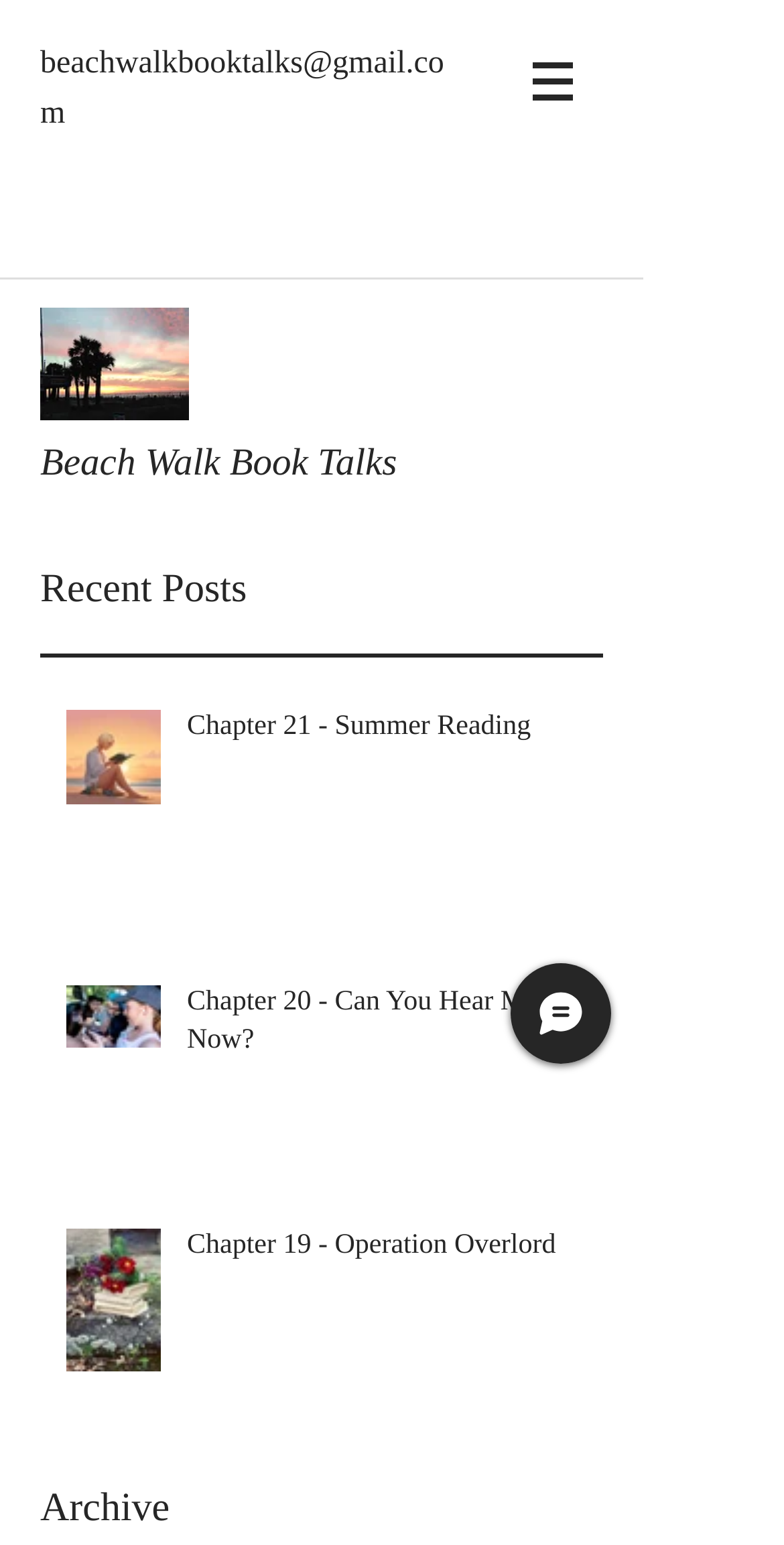Utilize the information from the image to answer the question in detail:
What is the email address provided on the page?

I found the answer by looking at the link element with the text 'beachwalkbooktalks@gmail.com' at coordinates [0.051, 0.03, 0.566, 0.084]. This text is likely to be an email address.